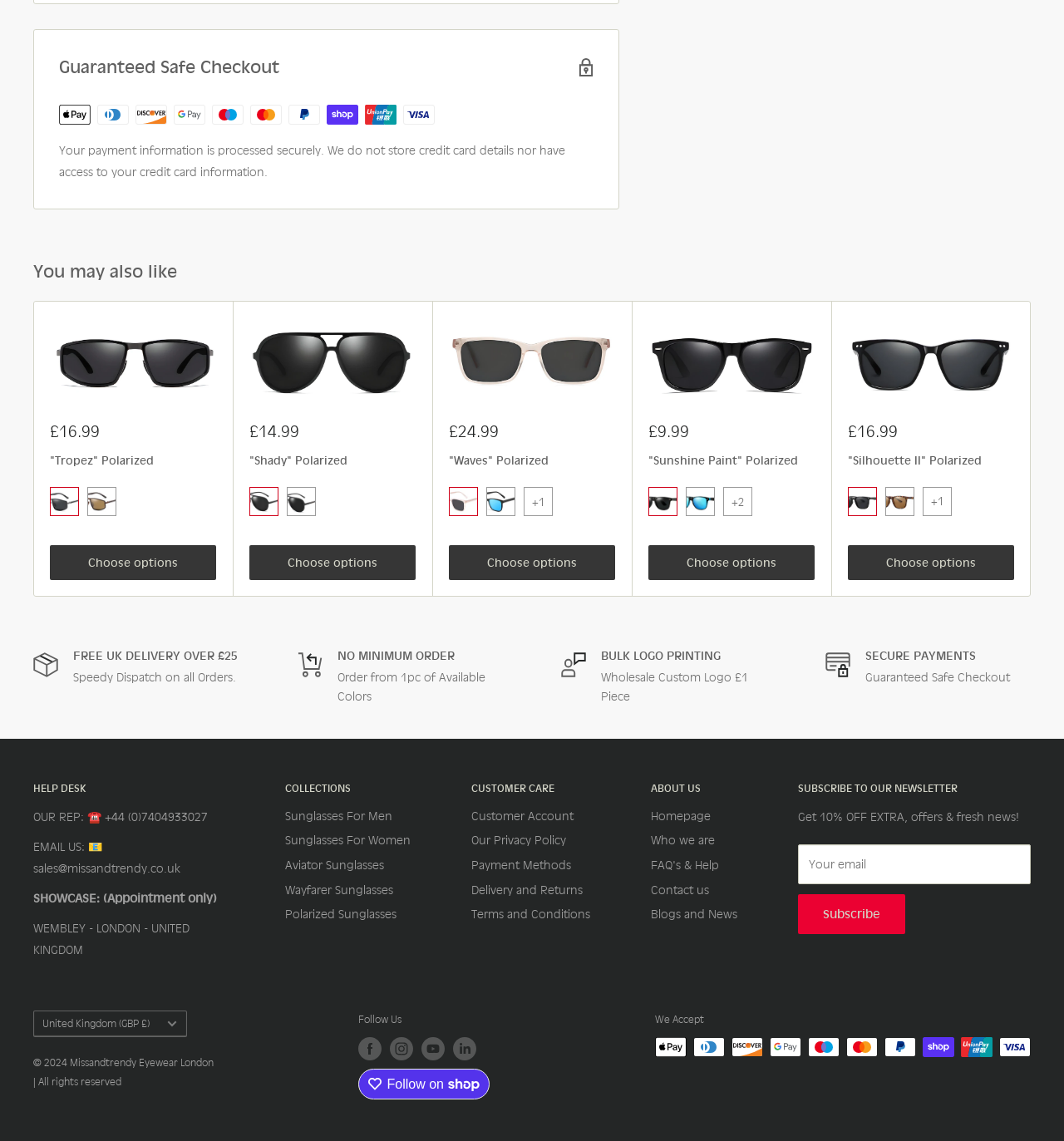Given the description of the UI element: "Subscribe", predict the bounding box coordinates in the form of [left, top, right, bottom], with each value being a float between 0 and 1.

[0.75, 0.784, 0.851, 0.819]